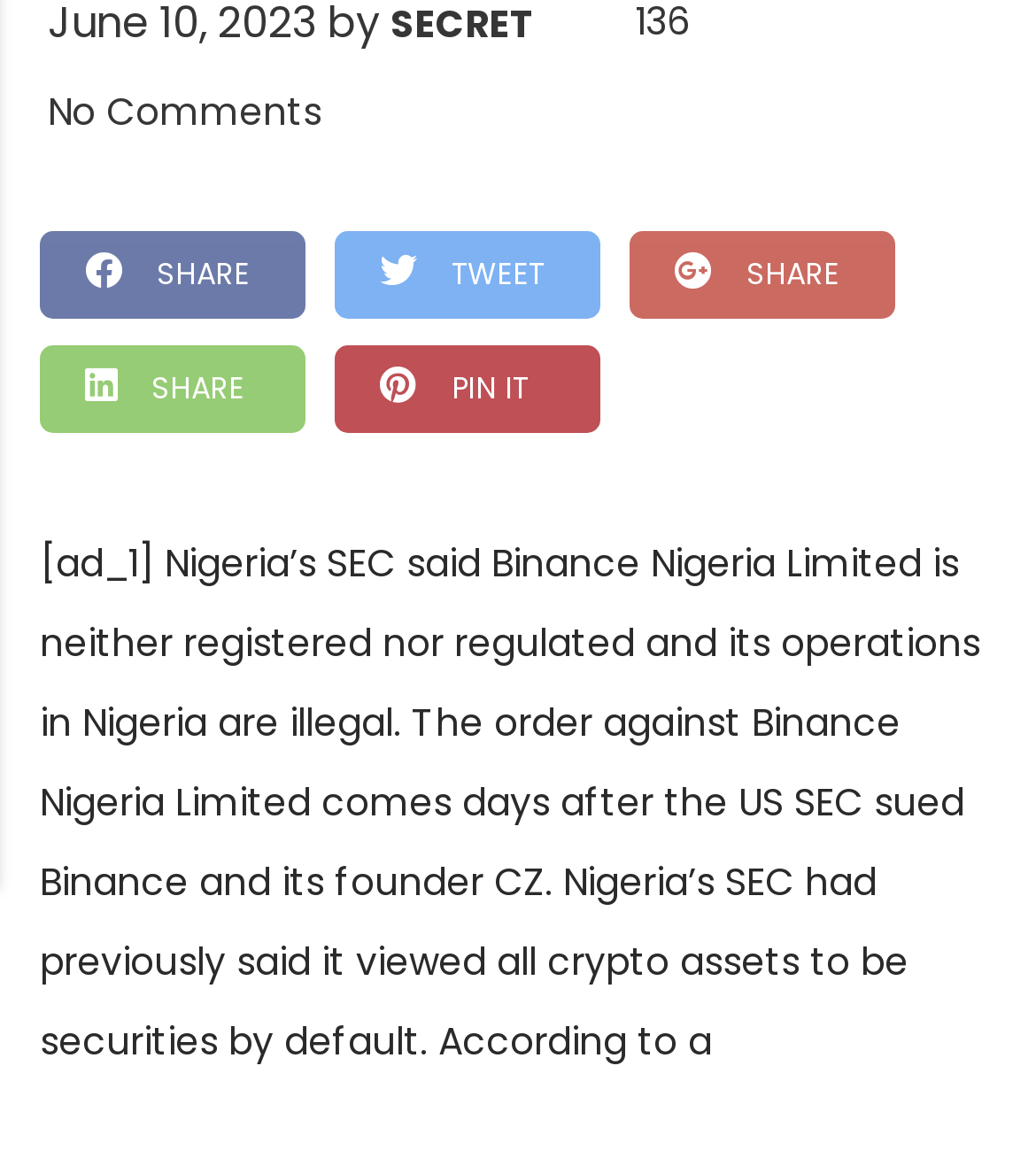Provide the bounding box coordinates of the UI element this sentence describes: "Tweet".

[0.323, 0.198, 0.579, 0.272]